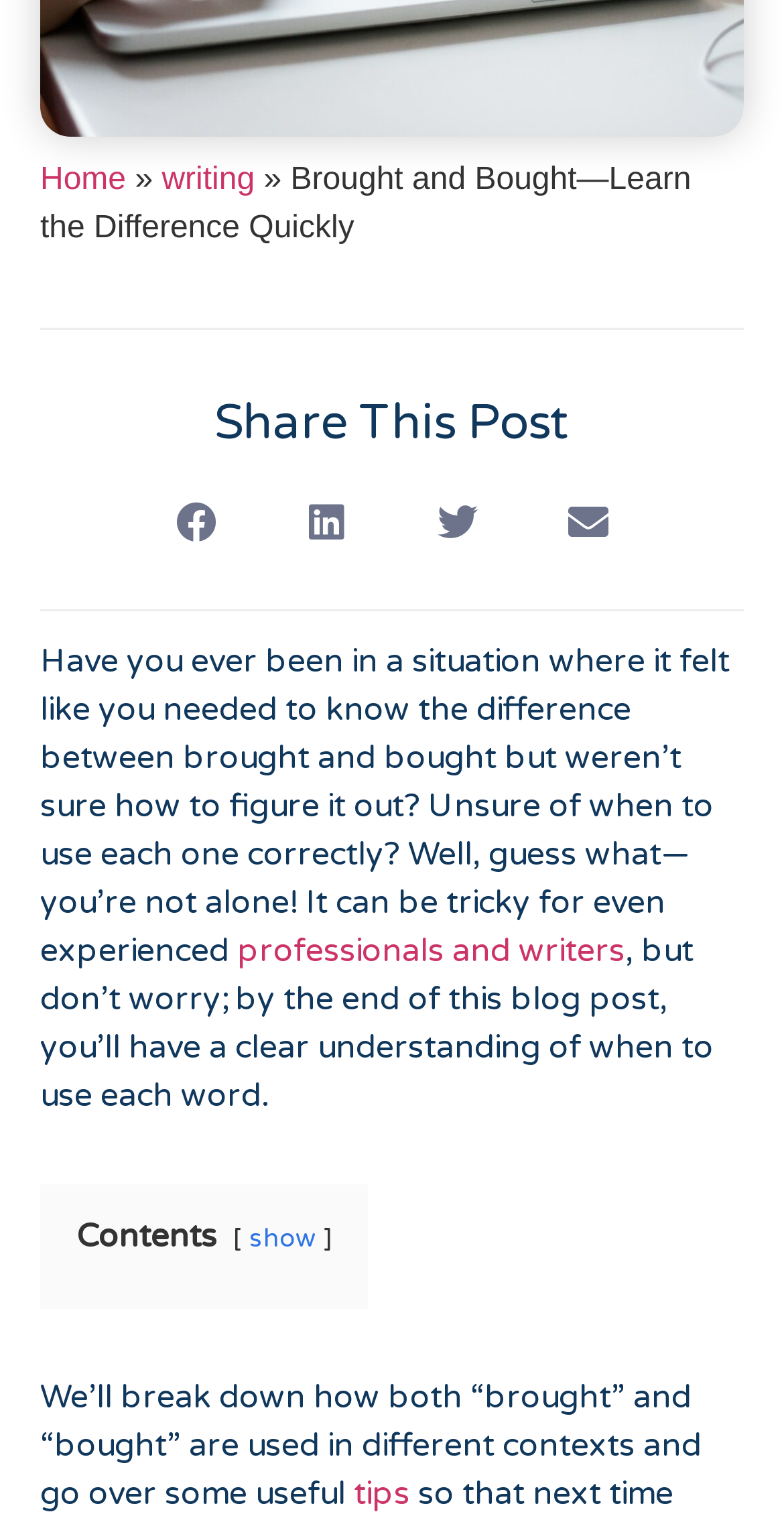Please locate the bounding box coordinates of the element that should be clicked to complete the given instruction: "Share on facebook".

[0.192, 0.315, 0.308, 0.375]